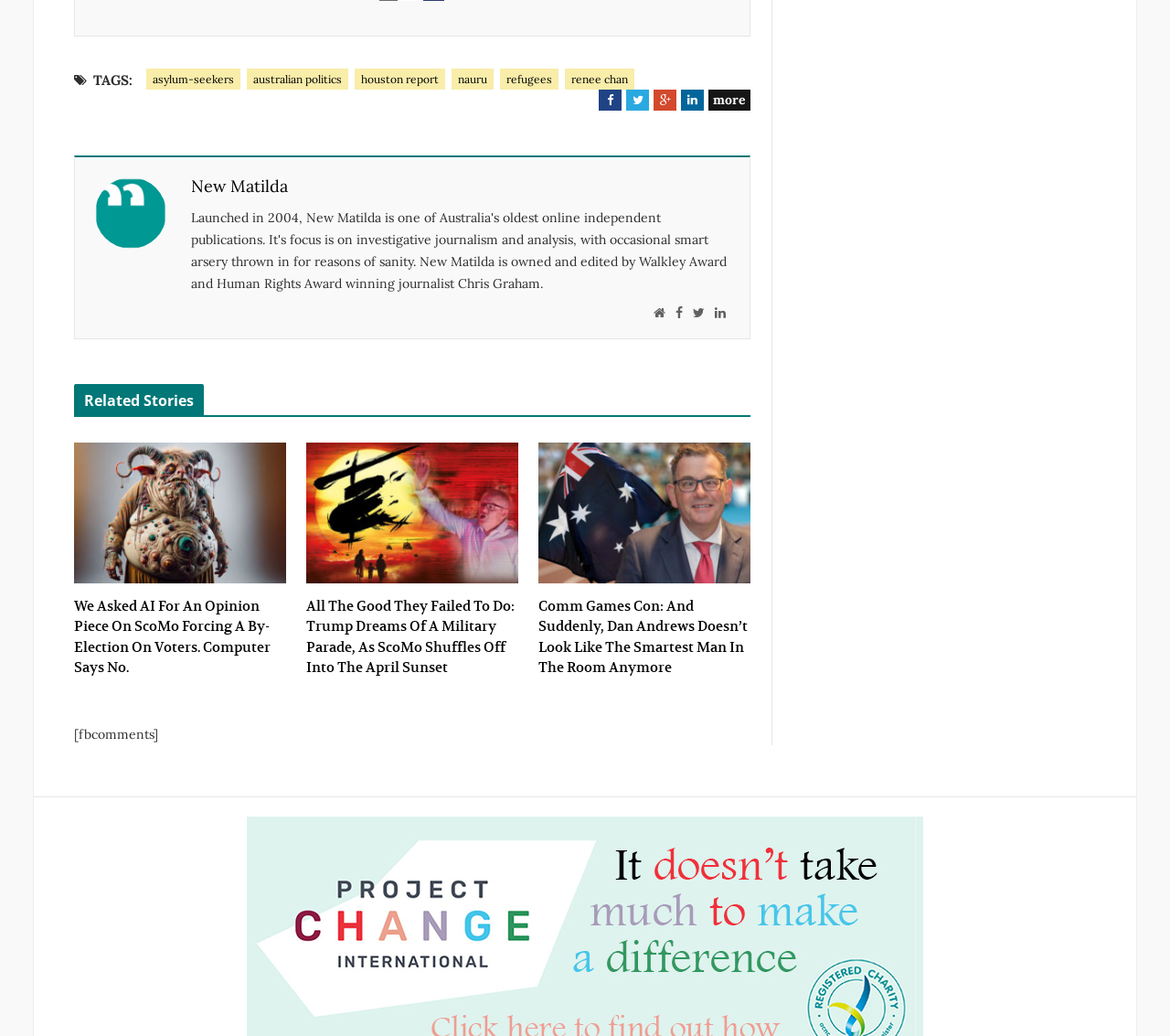Bounding box coordinates are specified in the format (top-left x, top-left y, bottom-right x, bottom-right y). All values are floating point numbers bounded between 0 and 1. Please provide the bounding box coordinate of the region this sentence describes: houston report

[0.303, 0.066, 0.38, 0.087]